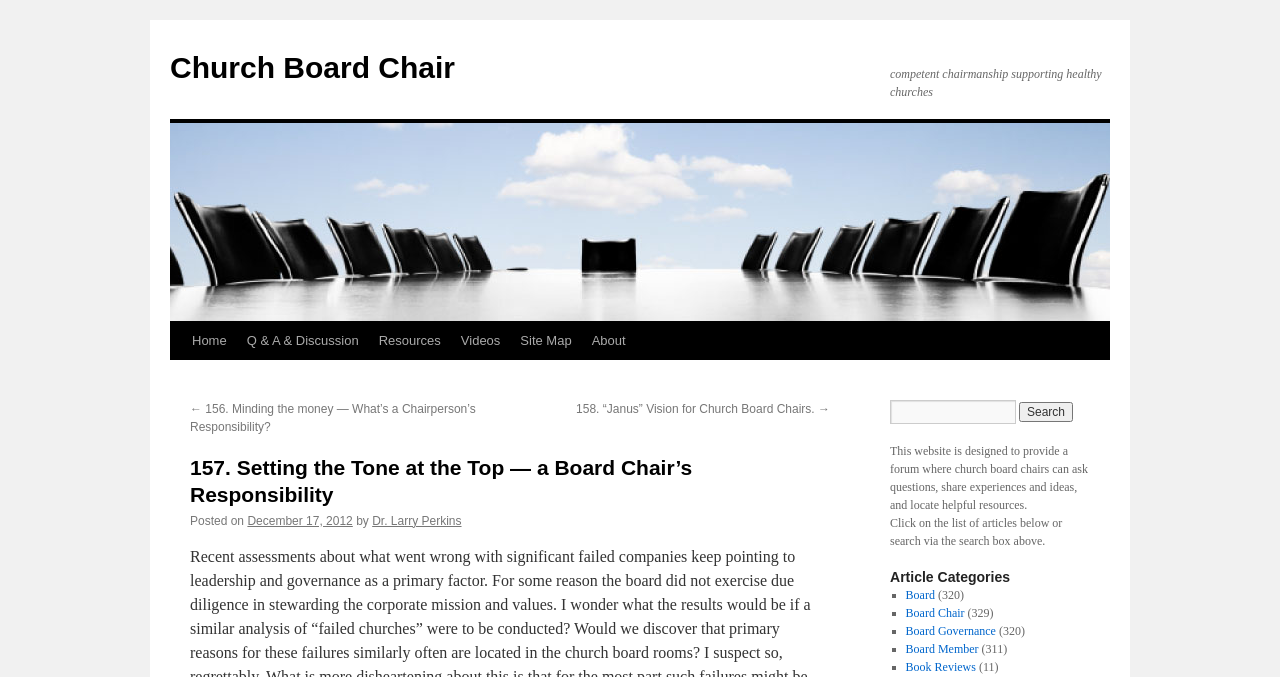Generate a thorough caption detailing the webpage content.

This webpage appears to be a blog or article page focused on church board chairmanship. At the top, there is a logo and a link to the website's homepage, "Church Board Chair", accompanied by a brief tagline "competent chairmanship supporting healthy churches". Below this, there is a prominent image related to the website's theme.

The main content area is divided into several sections. On the left side, there are navigation links to different parts of the website, including "Home", "Q & A & Discussion", "Resources", "Videos", "Site Map", and "About". Below these links, there are two navigation buttons to move to the previous and next articles.

The main article section is headed by a title "157. Setting the Tone at the Top — a Board Chair’s Responsibility" and includes a posting date and author information. The article's content is not explicitly described, but it seems to discuss the importance of leadership and governance in failed companies.

On the right side of the page, there is a search box with a button to initiate a search. Below the search box, there is a brief description of the website's purpose, which is to provide a forum for church board chairs to ask questions, share experiences, and find resources.

Further down, there is a list of article categories, including "Board", "Board Chair", "Board Governance", "Board Member", and "Book Reviews", each with a corresponding number of articles in parentheses.